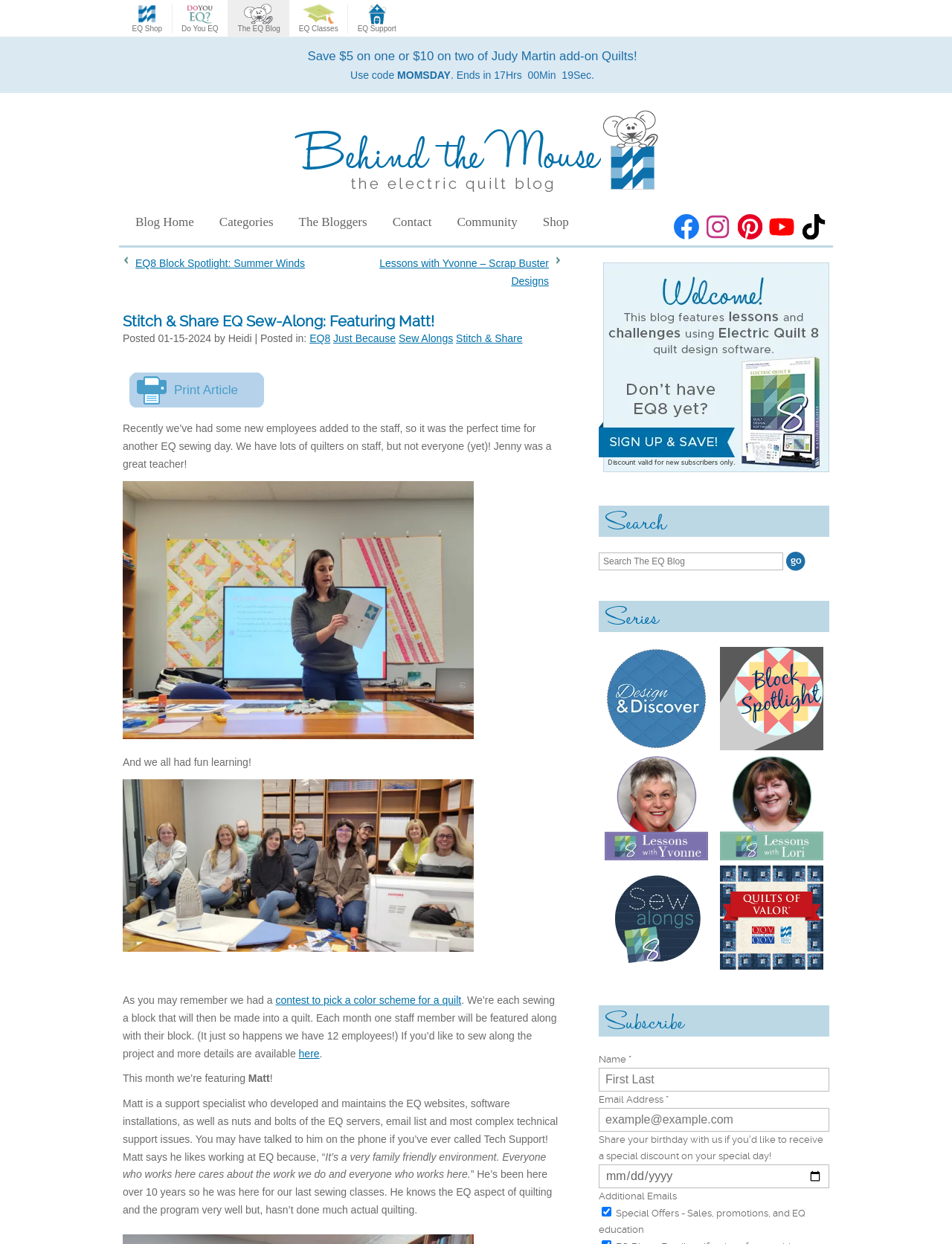Please identify the bounding box coordinates of the element that needs to be clicked to perform the following instruction: "Read the blog post about Stitch & Share EQ Sew-Along".

[0.129, 0.34, 0.579, 0.378]